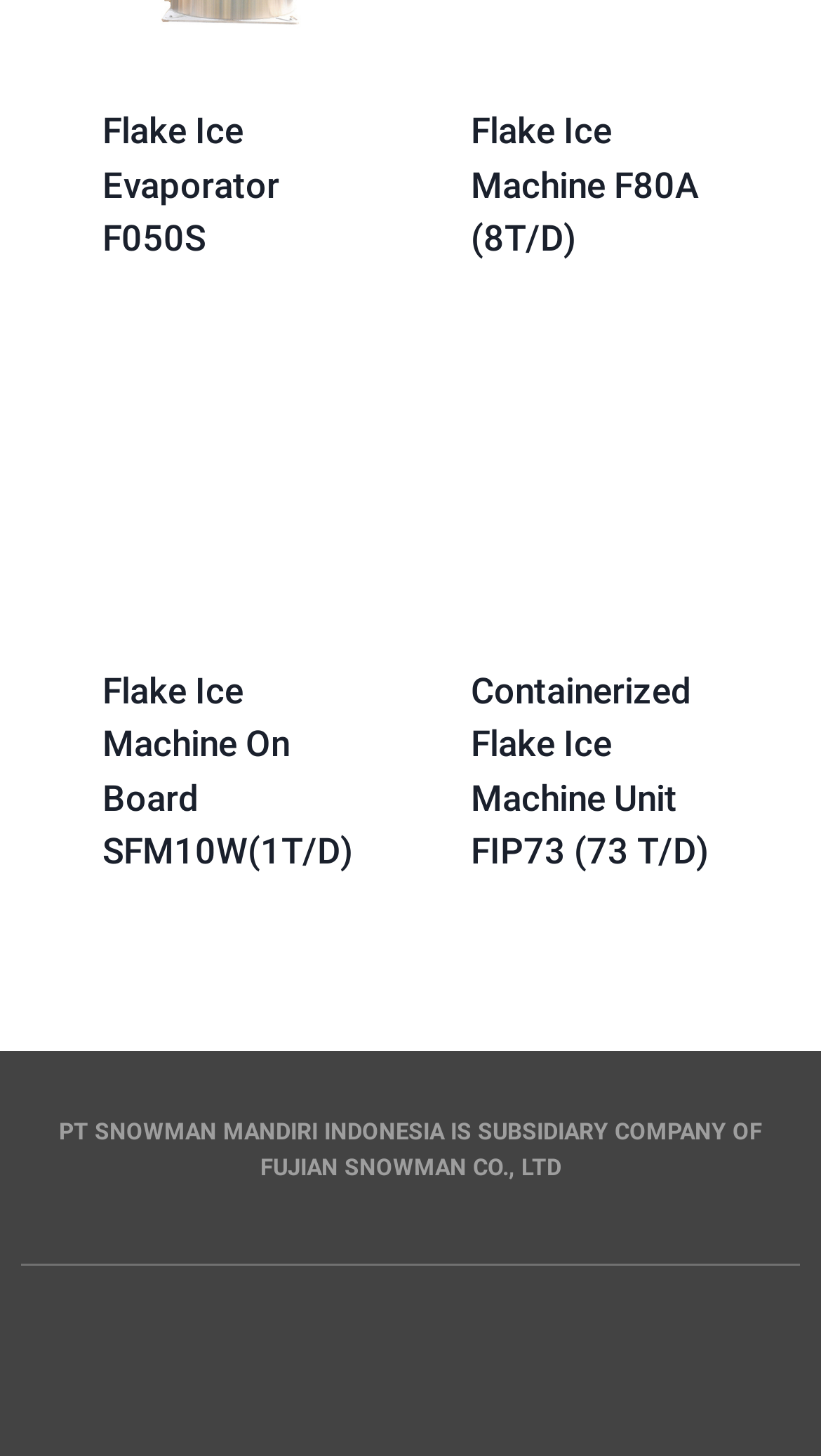Please identify the bounding box coordinates of the area that needs to be clicked to fulfill the following instruction: "Read more about Flake Ice Evaporator F050S."

[0.124, 0.235, 0.39, 0.278]